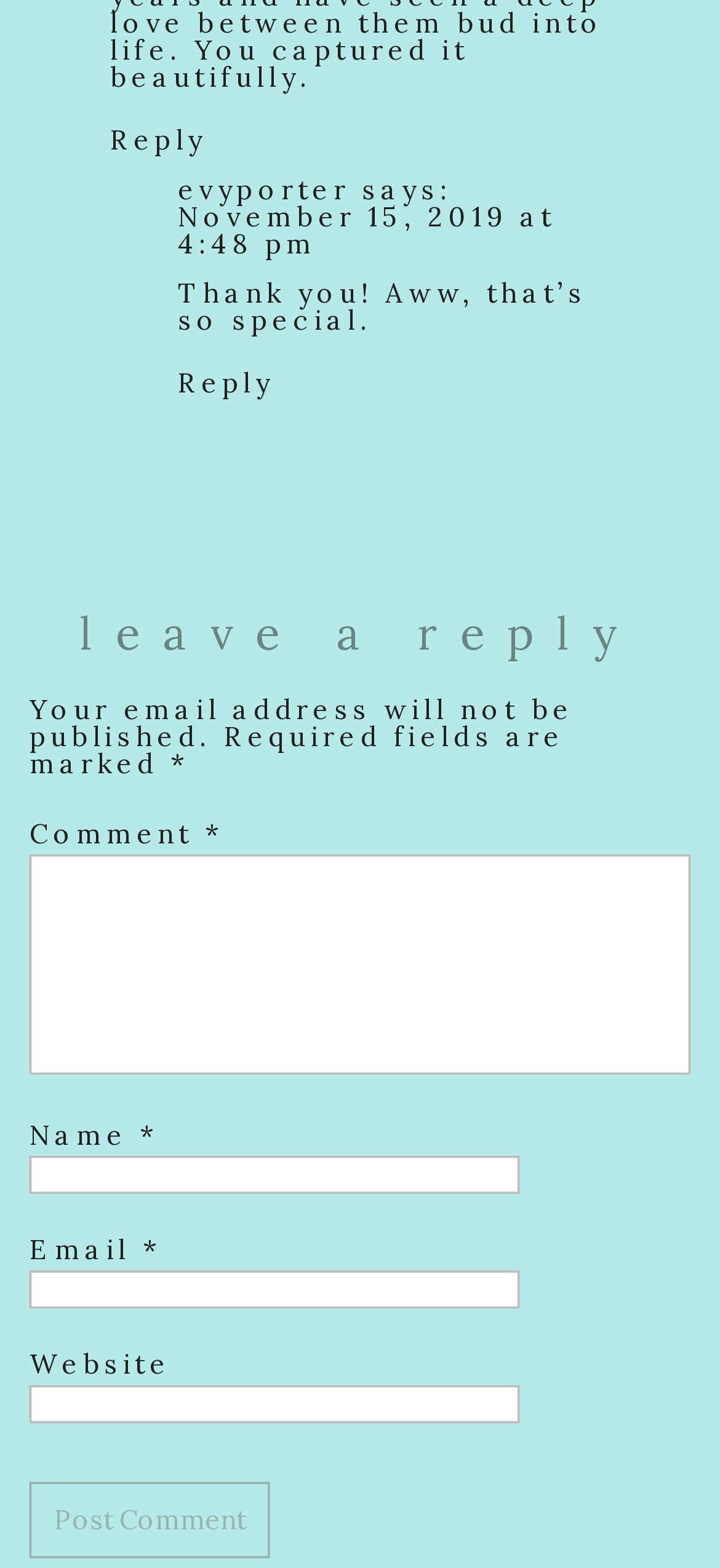Using the element description provided, determine the bounding box coordinates in the format (top-left x, top-left y, bottom-right x, bottom-right y). Ensure that all values are floating point numbers between 0 and 1. Element description: Reply

[0.152, 0.079, 0.286, 0.1]